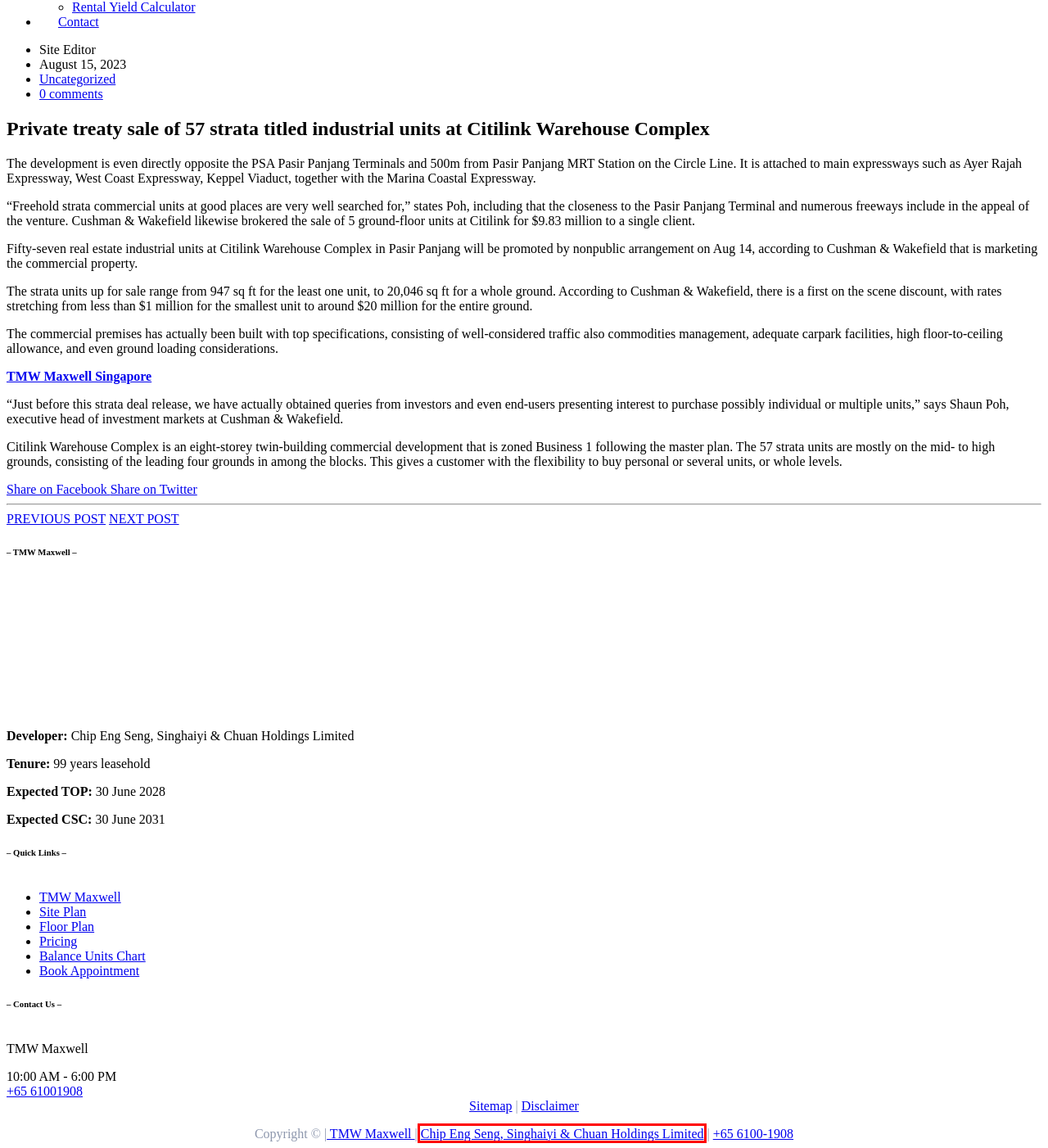Given a webpage screenshot with a UI element marked by a red bounding box, choose the description that best corresponds to the new webpage that will appear after clicking the element. The candidates are:
A. Site Plan - TMW Maxwell™ @ Maxwell Road (Updated - 2024)
B. Developer - TMW Maxwell™ @ Maxwell Road (Updated - 2024)
C. Sitemap - TMW Maxwell™ @ Maxwell Road (Updated - 2024)
D. Stamp Duty - TMW Maxwell™ @ Maxwell Road (Updated - 2024)
E. Elevation Chart - TMW Maxwell™ @ Maxwell Road (Updated - 2024)
F. Disclaimer - TMW Maxwell™ @ Maxwell Road (Updated - 2024)
G. Uncategorized Archives - TMW Maxwell
H. Project Details - TMW Maxwell™ @ Maxwell Road (Updated - 2024)

B